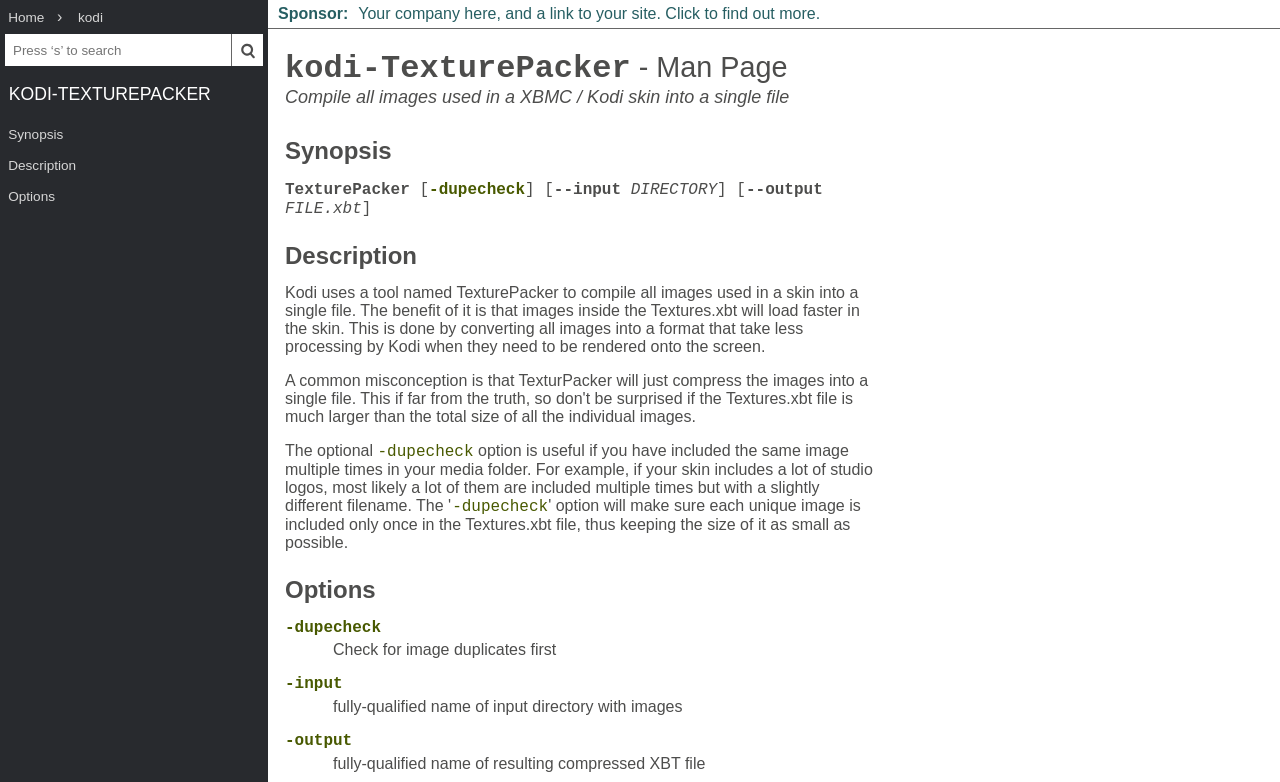Please answer the following question using a single word or phrase: 
What is the input directory for the TexturePacker tool?

DIRECTORY